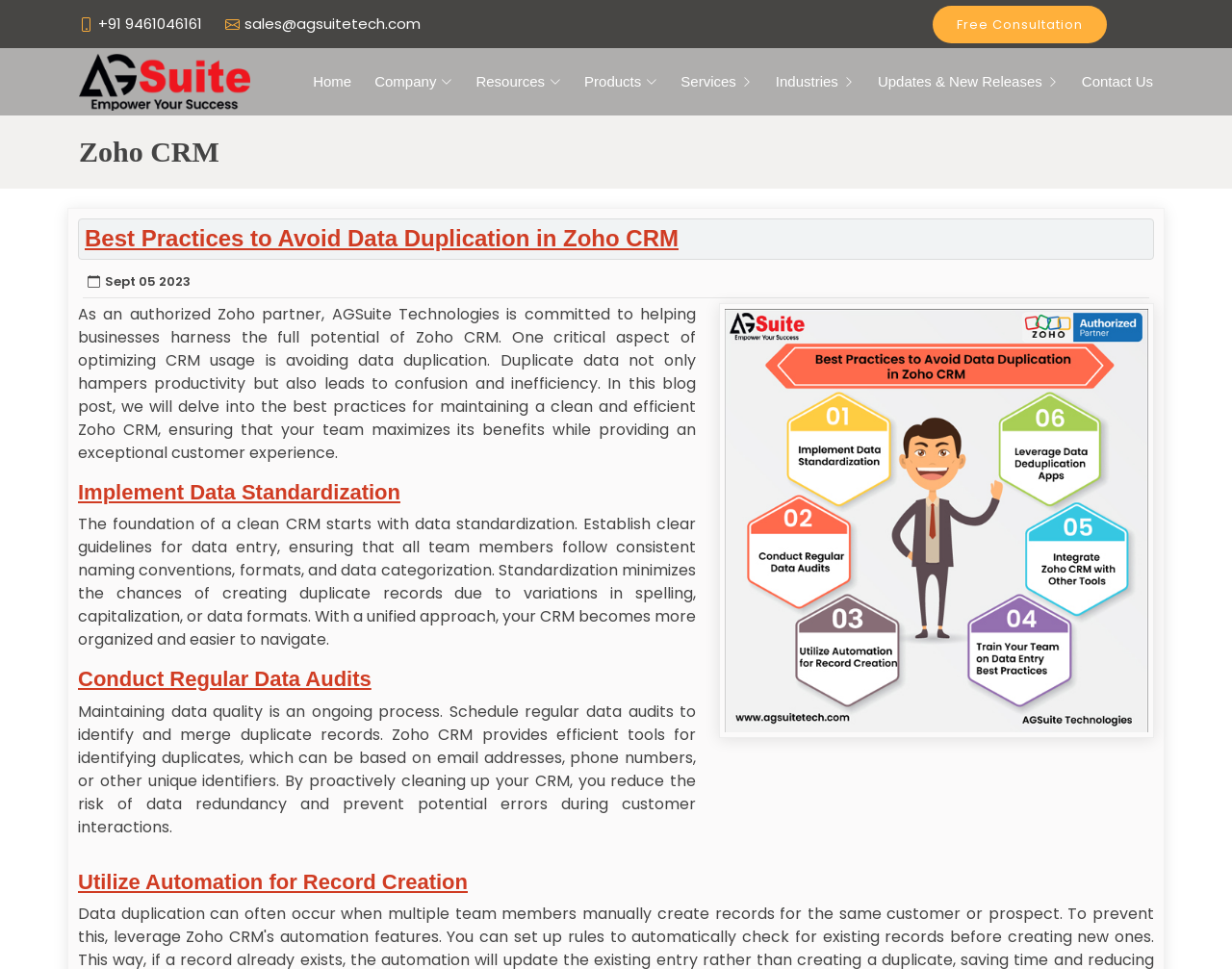What is the date of the blog post?
Craft a detailed and extensive response to the question.

I looked at the top of the blog post and found the date Sept 05 2023.